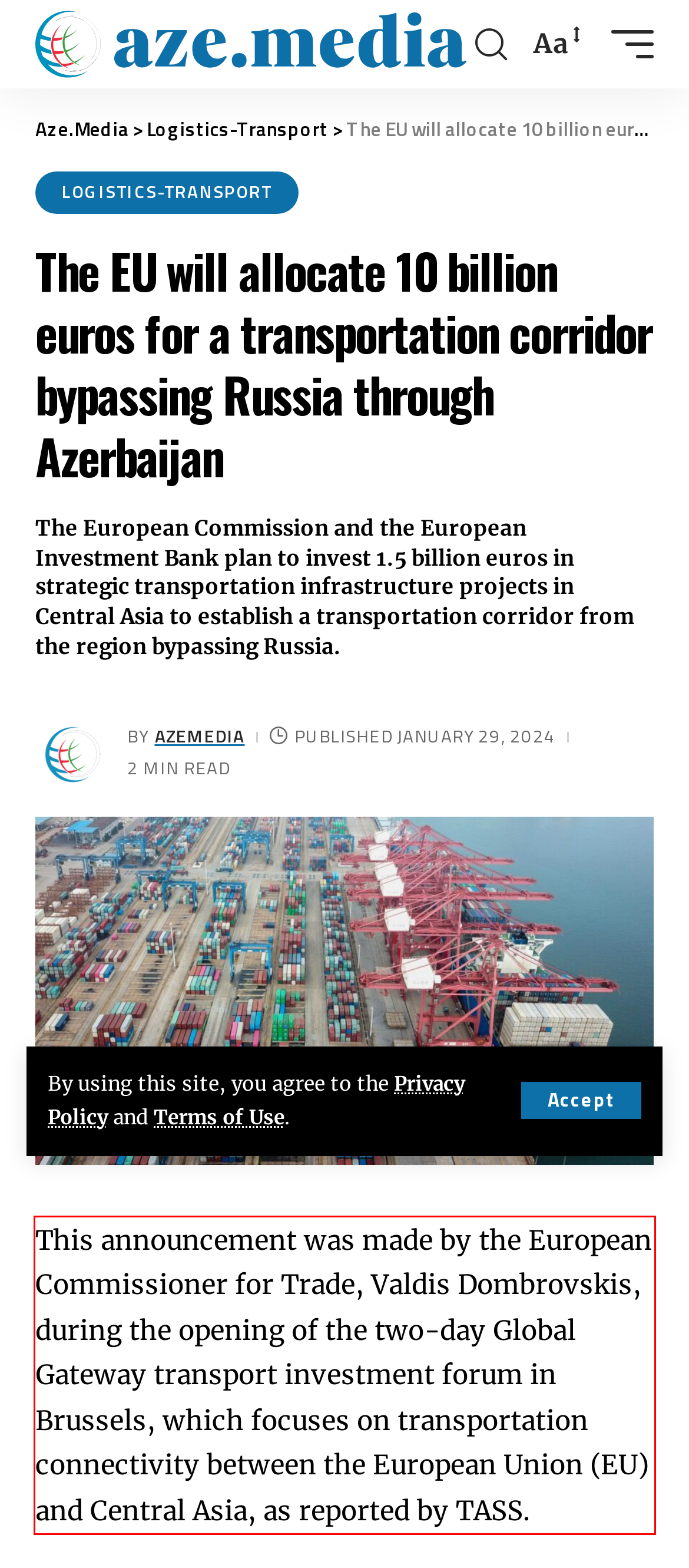Given the screenshot of the webpage, identify the red bounding box, and recognize the text content inside that red bounding box.

This announcement was made by the European Commissioner for Trade, Valdis Dombrovskis, during the opening of the two-day Global Gateway transport investment forum in Brussels, which focuses on transportation connectivity between the European Union (EU) and Central Asia, as reported by TASS.